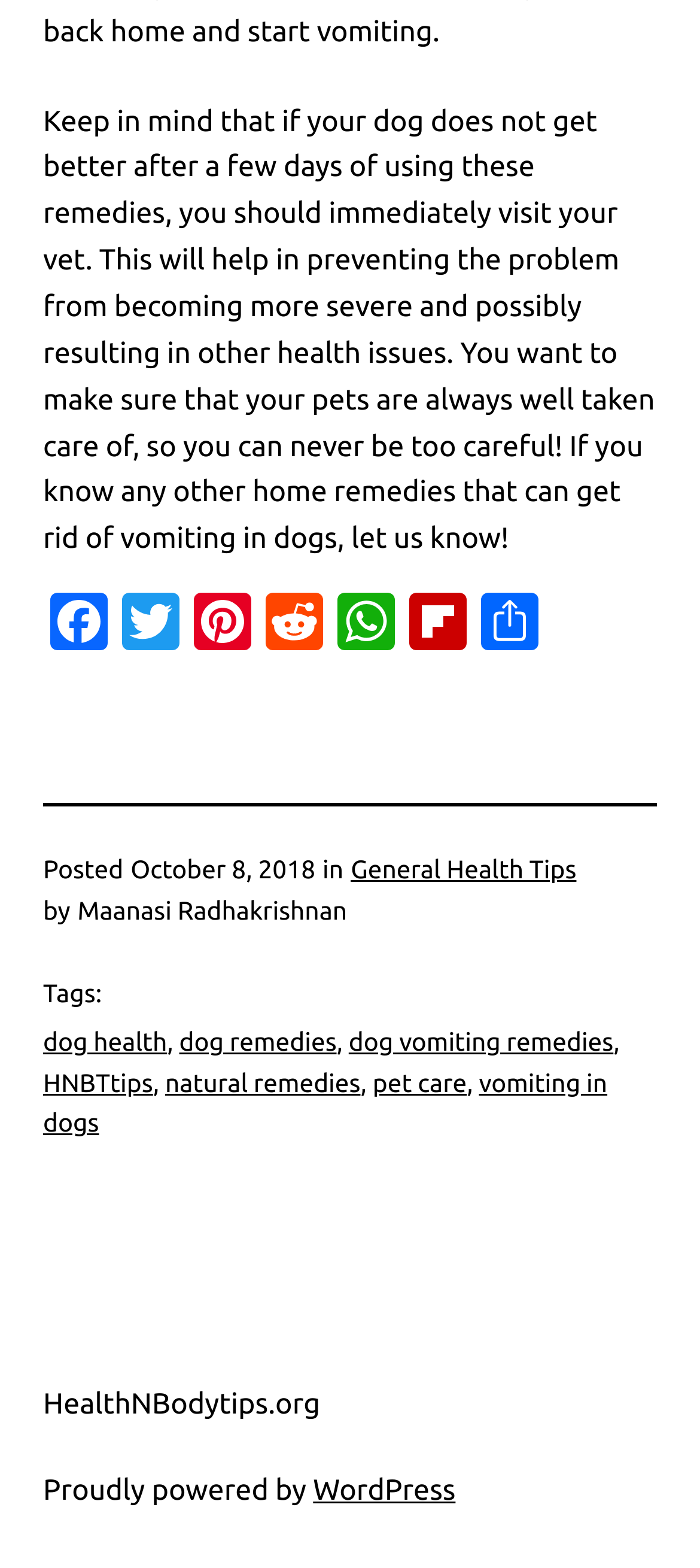Please identify the bounding box coordinates of the element that needs to be clicked to execute the following command: "Read the post dated October 8, 2018". Provide the bounding box using four float numbers between 0 and 1, formatted as [left, top, right, bottom].

[0.186, 0.545, 0.451, 0.564]